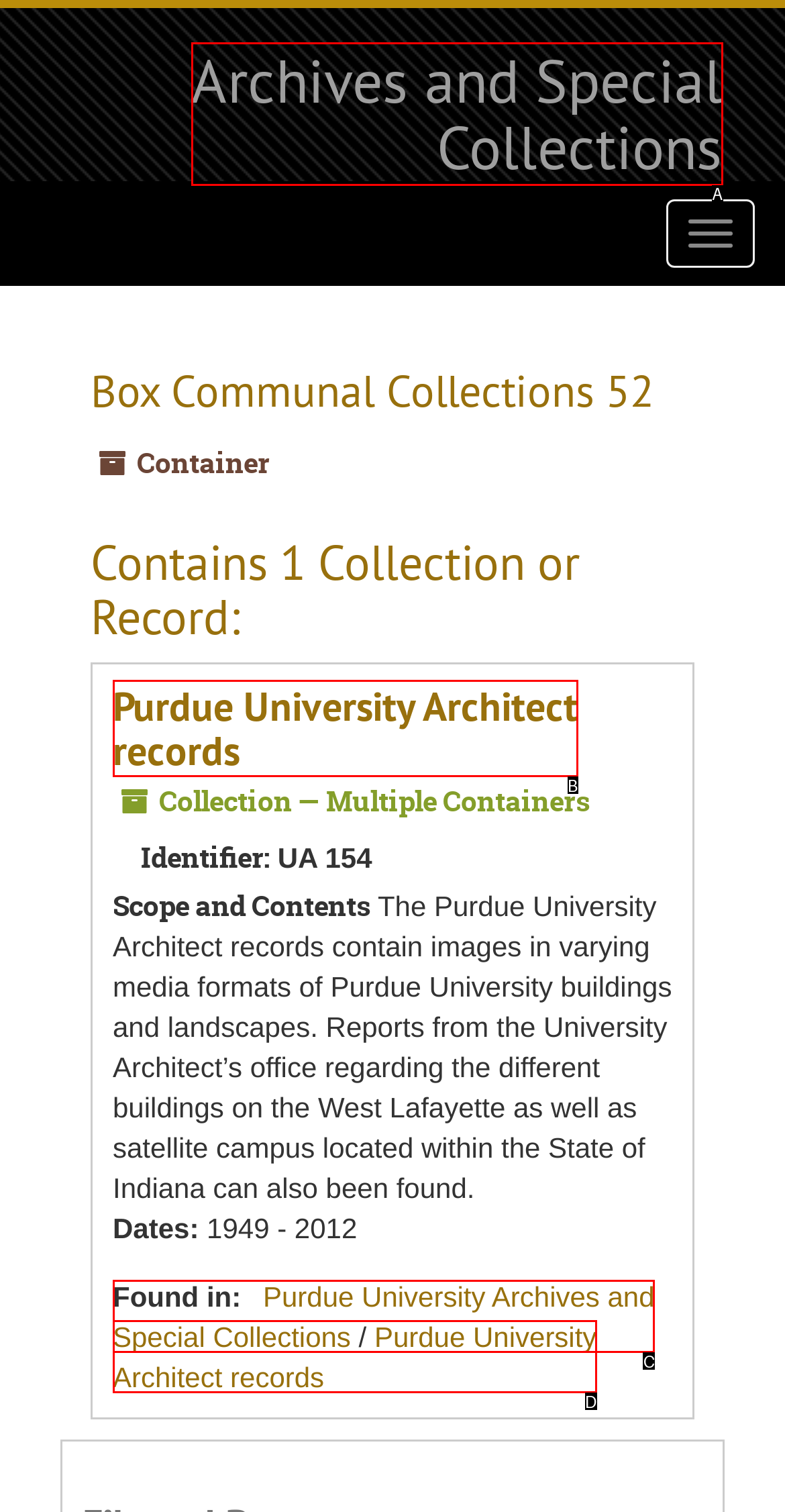Based on the provided element description: church, identify the best matching HTML element. Respond with the corresponding letter from the options shown.

None